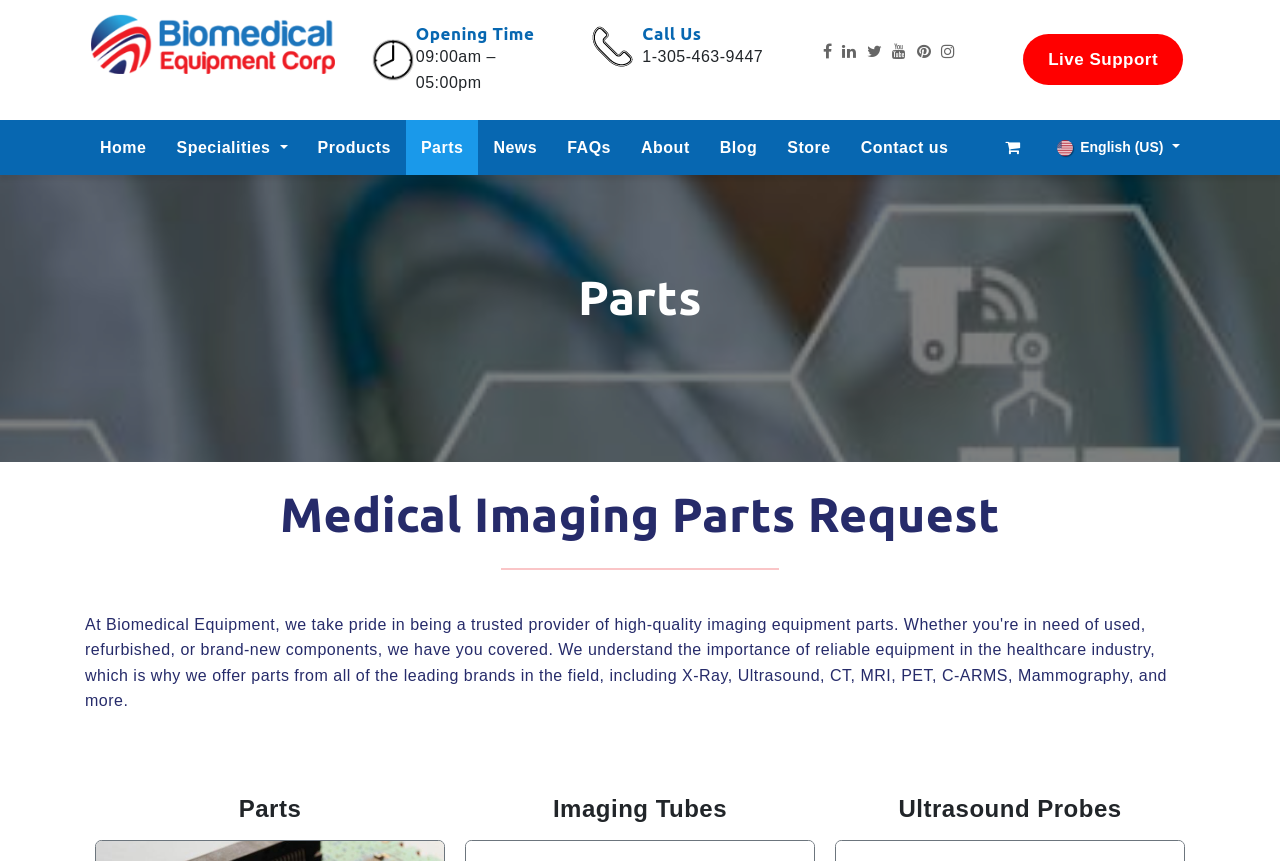Please give a succinct answer to the question in one word or phrase:
What are the main categories in the navigation menu?

Home, Specialities, Products, etc.